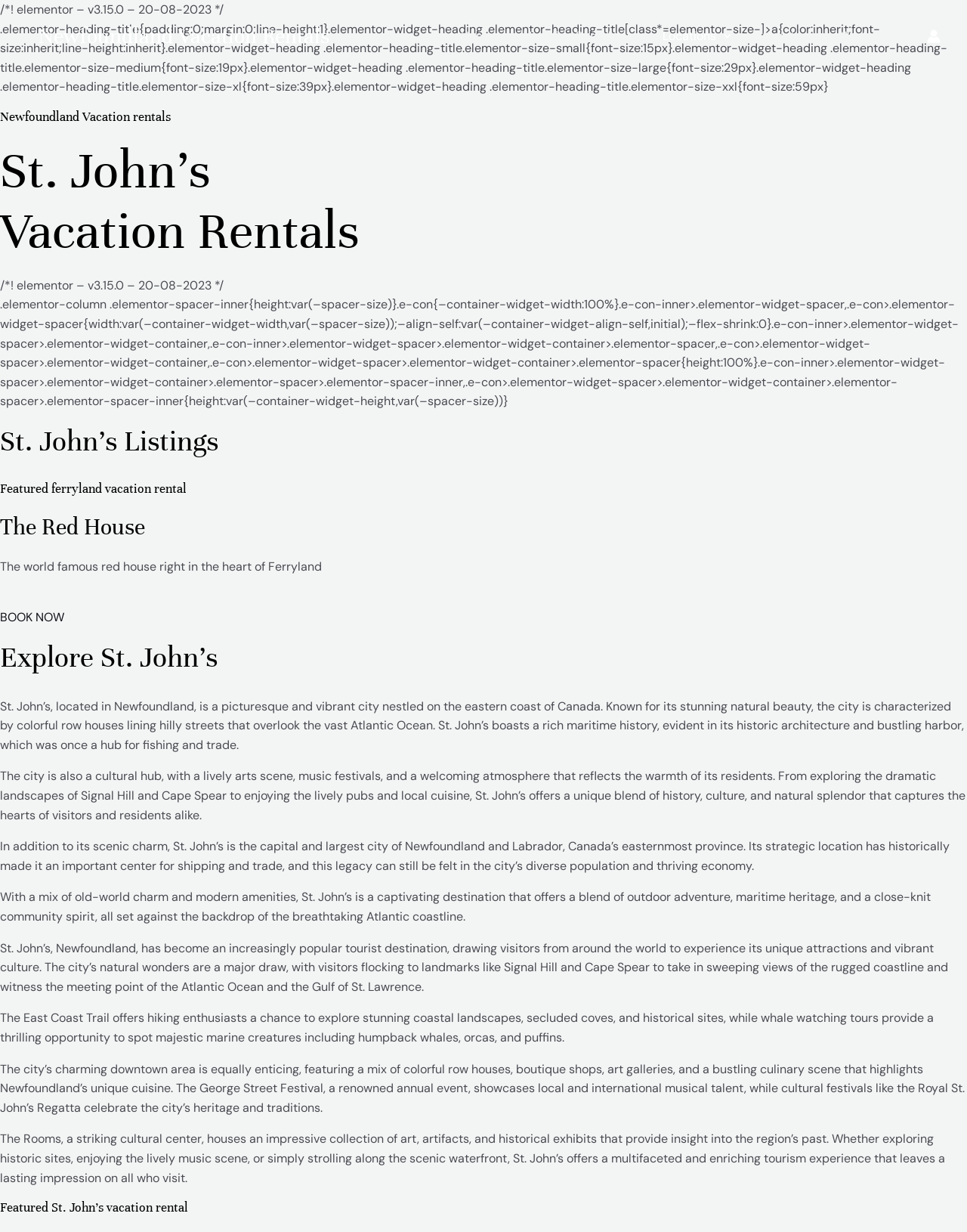Determine the bounding box coordinates of the clickable element to achieve the following action: 'Click on the 'Home' link'. Provide the coordinates as four float values between 0 and 1, formatted as [left, top, right, bottom].

[0.461, 0.0, 0.526, 0.059]